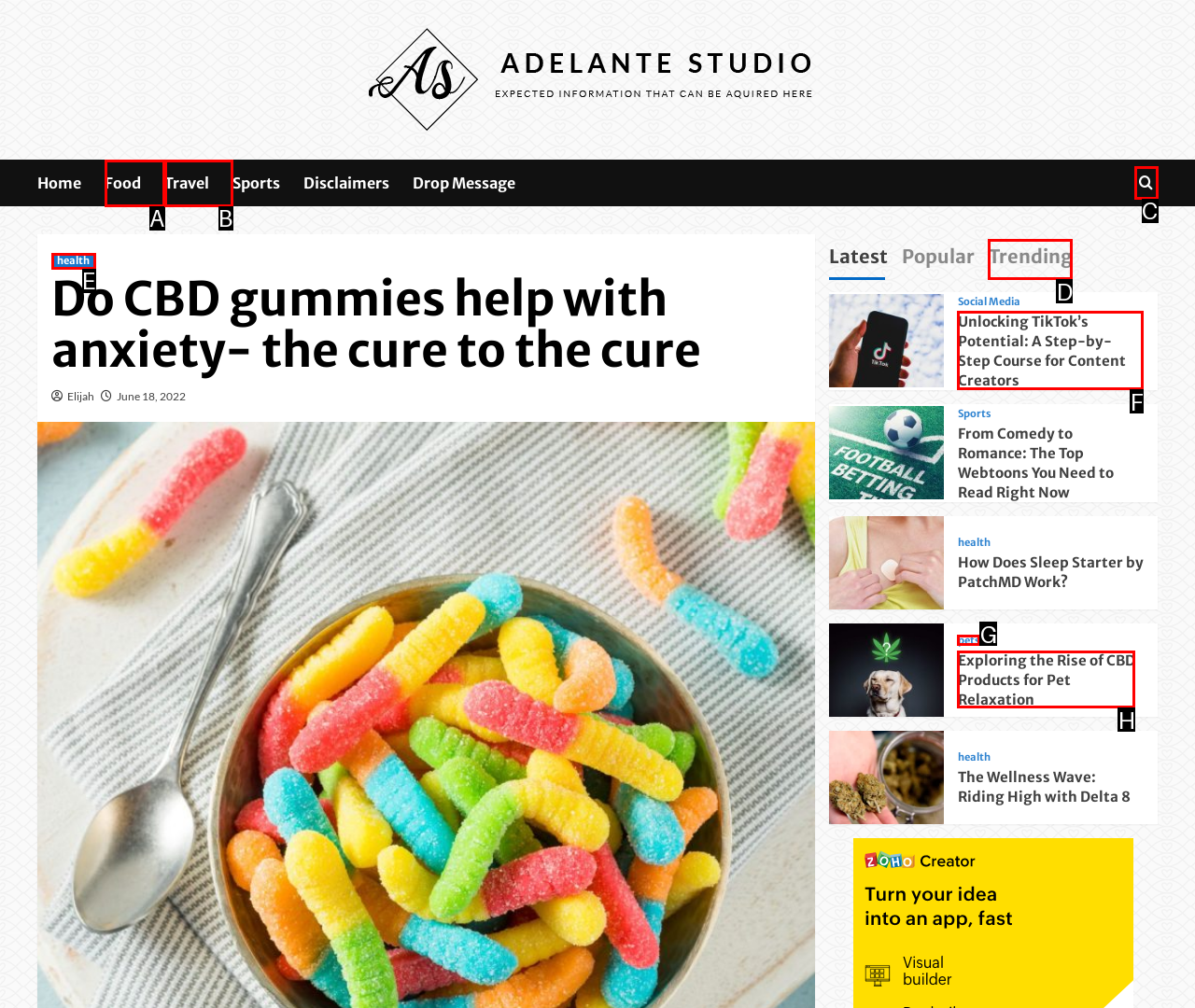To complete the instruction: Read the article 'Unlocking TikTok’s Potential: A Step-by-Step Course for Content Creators', which HTML element should be clicked?
Respond with the option's letter from the provided choices.

F